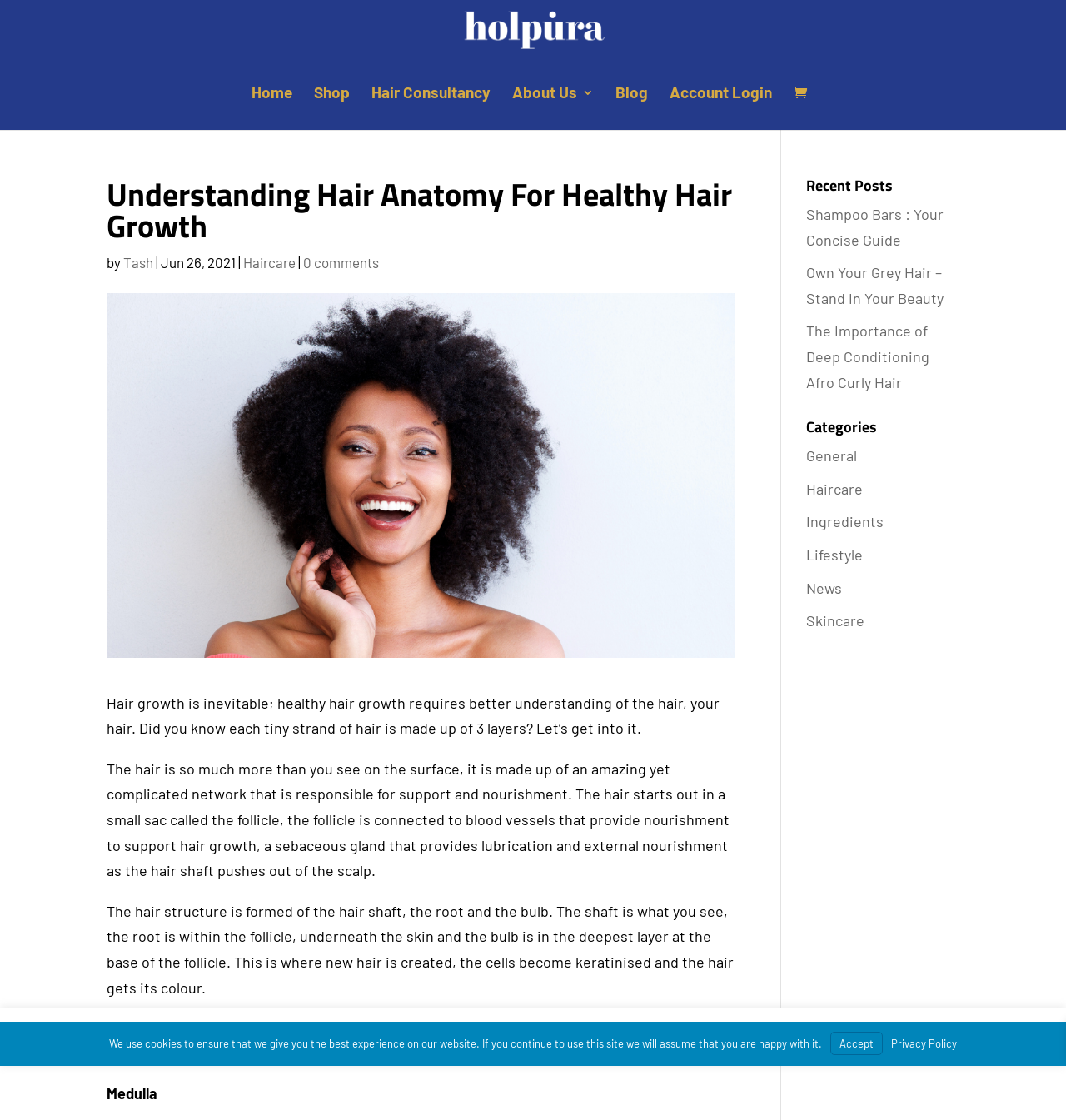Determine the bounding box coordinates (top-left x, top-left y, bottom-right x, bottom-right y) of the UI element described in the following text: About Us

[0.48, 0.077, 0.557, 0.116]